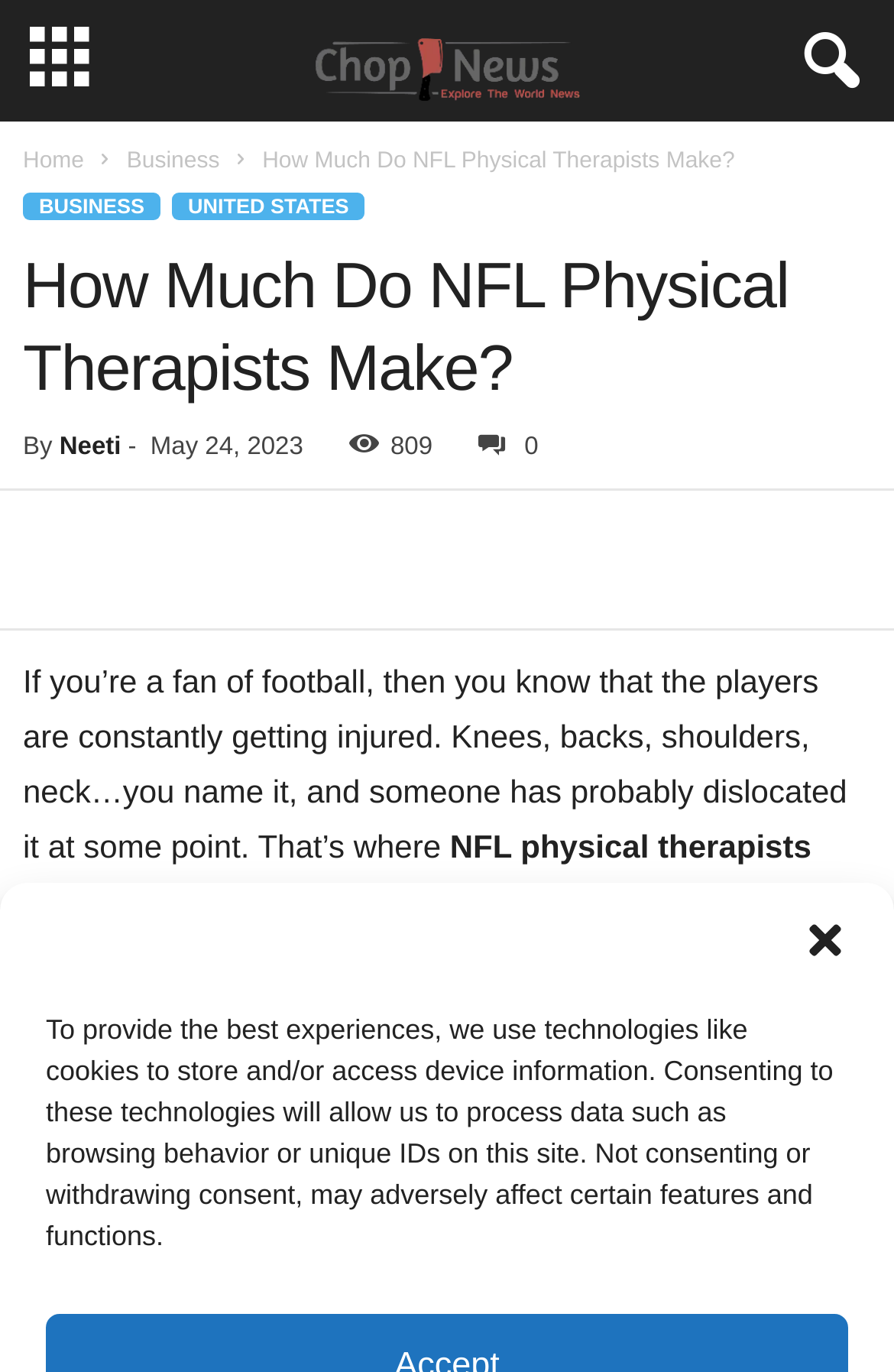Write an elaborate caption that captures the essence of the webpage.

The webpage is about NFL physical therapists, specifically discussing their role in helping injured football players and their salaries. At the top right corner, there is a "Close dialog" button. Below it, there is a notification about the use of cookies to store and access device information.

The main content is divided into sections. At the top, there is a navigation menu with links to "Home", "Business", and other categories. Below the menu, the title "How Much Do NFL Physical Therapists Make?" is displayed prominently.

The article begins with a brief introduction to the importance of physical therapists in the NFL, followed by a question about their salaries. The text is divided into paragraphs, with the first paragraph discussing the frequency of injuries in football and the role of physical therapists. The second paragraph explains the work of physical therapists in helping players recover from injuries.

Below the introduction, there is a section with the author's name, "Neeti", and the date of publication, "May 24, 2023". There is also a counter showing 809 views and a share button.

On the left side, there are social media links, including Facebook, Twitter, and LinkedIn. The main content continues with a heading "What is Physical Therapy?" at the bottom of the page.